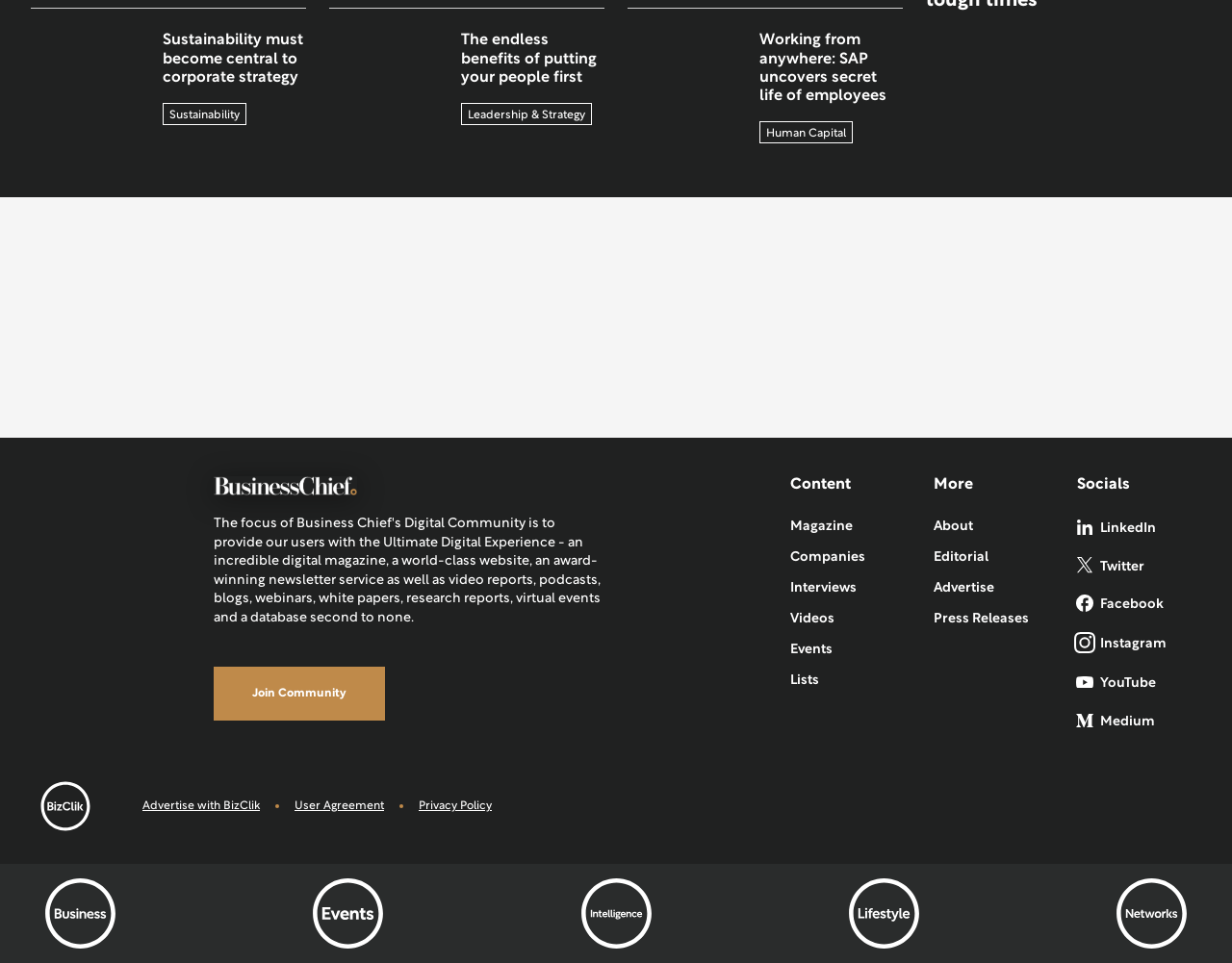Specify the bounding box coordinates (top-left x, top-left y, bottom-right x, bottom-right y) of the UI element in the screenshot that matches this description: Advertise with BizClik

[0.116, 0.829, 0.211, 0.846]